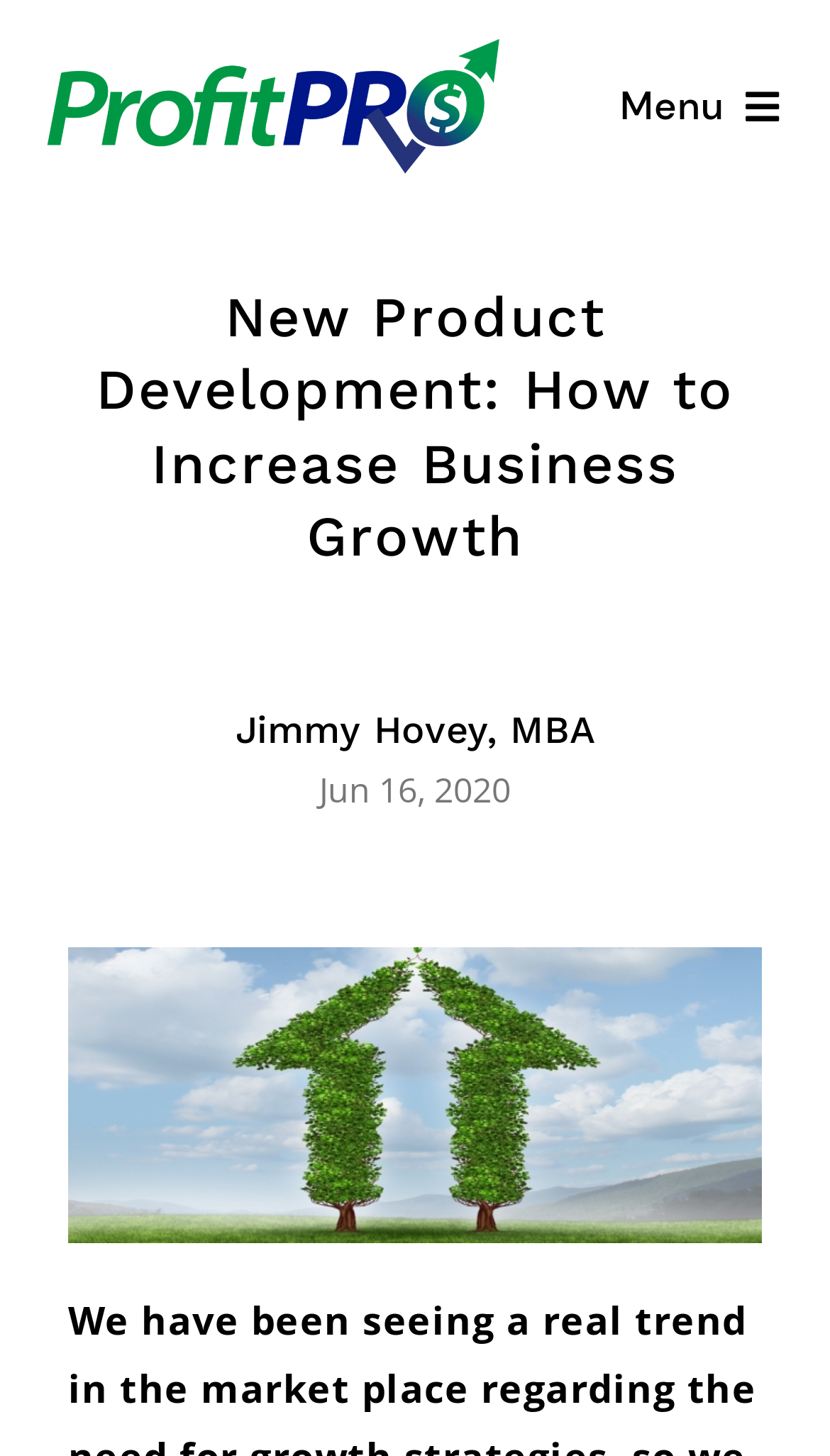When was the article published?
Using the image, provide a detailed and thorough answer to the question.

I found the publication date by looking at the static text elements on the webpage. Specifically, I found the element with the text 'Jun 16, 2020' which is located below the author's name.